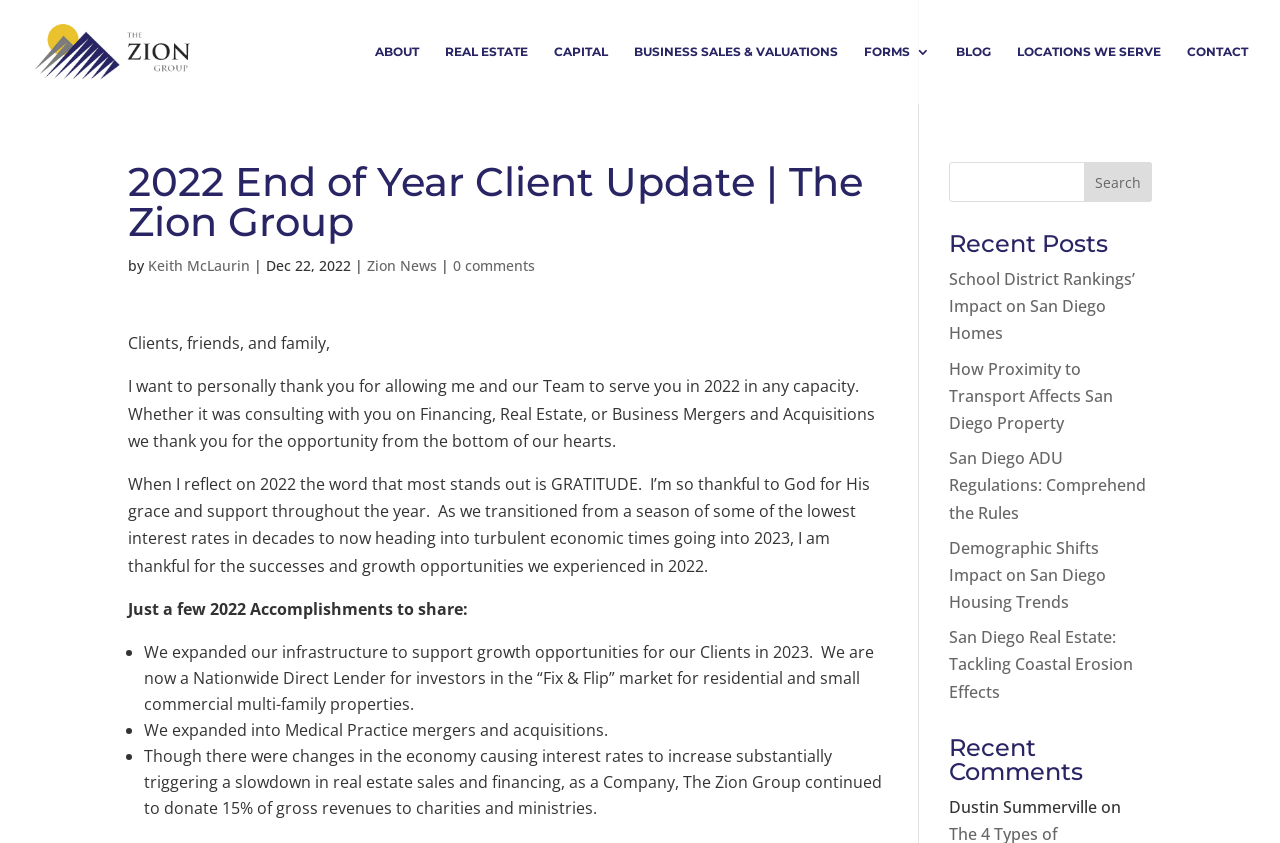What is the date of the article?
Refer to the image and provide a detailed answer to the question.

I found the date of the article by looking at the text below the main heading, where it says 'Dec 22, 2022'. This suggests that the article was published on December 22, 2022.